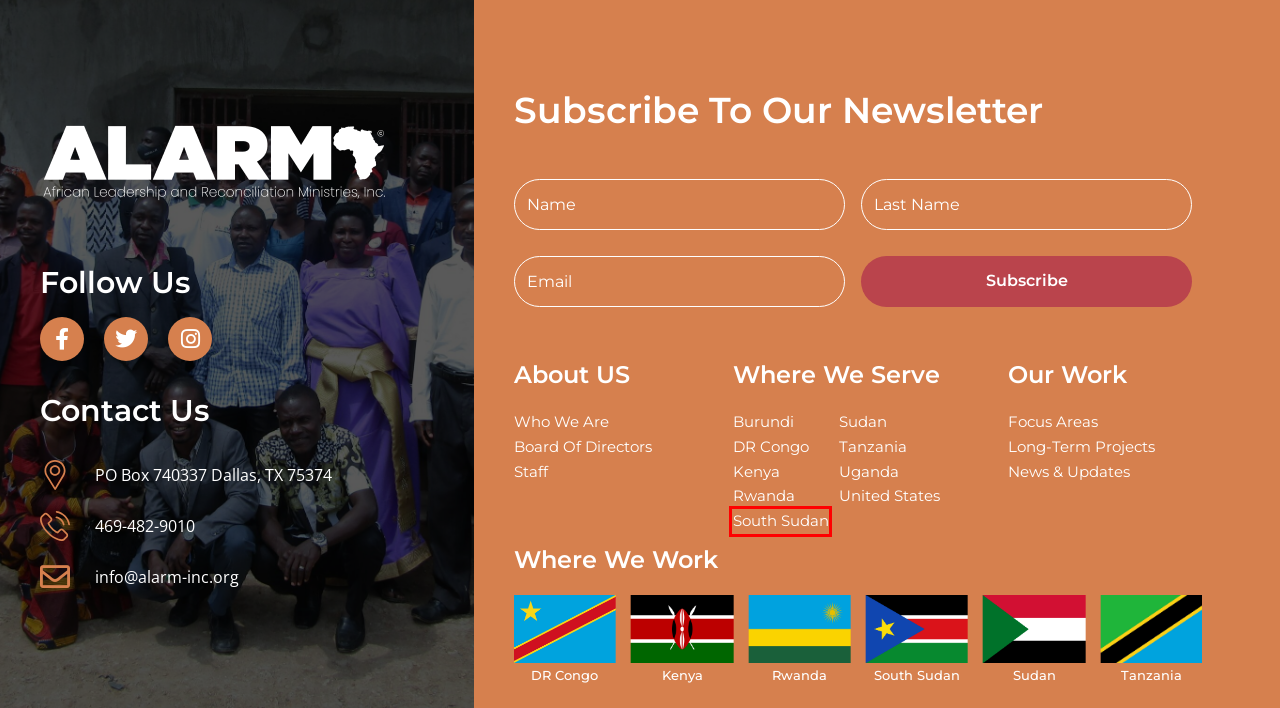Examine the webpage screenshot and identify the UI element enclosed in the red bounding box. Pick the webpage description that most accurately matches the new webpage after clicking the selected element. Here are the candidates:
A. DR Congo – ALARM Inc
B. News & Updates – ALARM Inc
C. Board Of Directors – ALARM Inc
D. Sudan – ALARM Inc
E. Tanzania – ALARM Inc
F. Who We Are – ALARM Inc
G. Rwanda – ALARM Inc
H. South Sudan – ALARM Inc

H